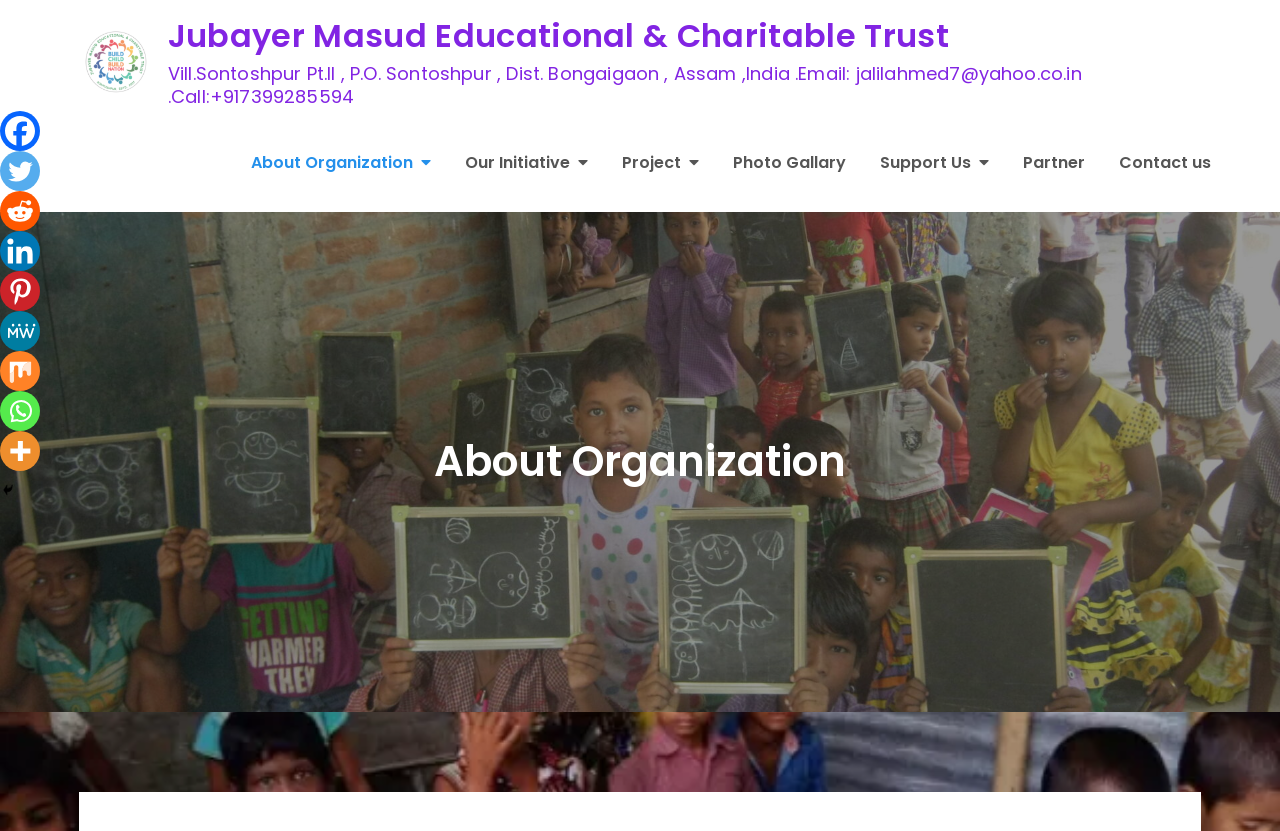Provide a brief response to the question below using a single word or phrase: 
What is the email address of the organization?

jalilahmed7@yahoo.co.in